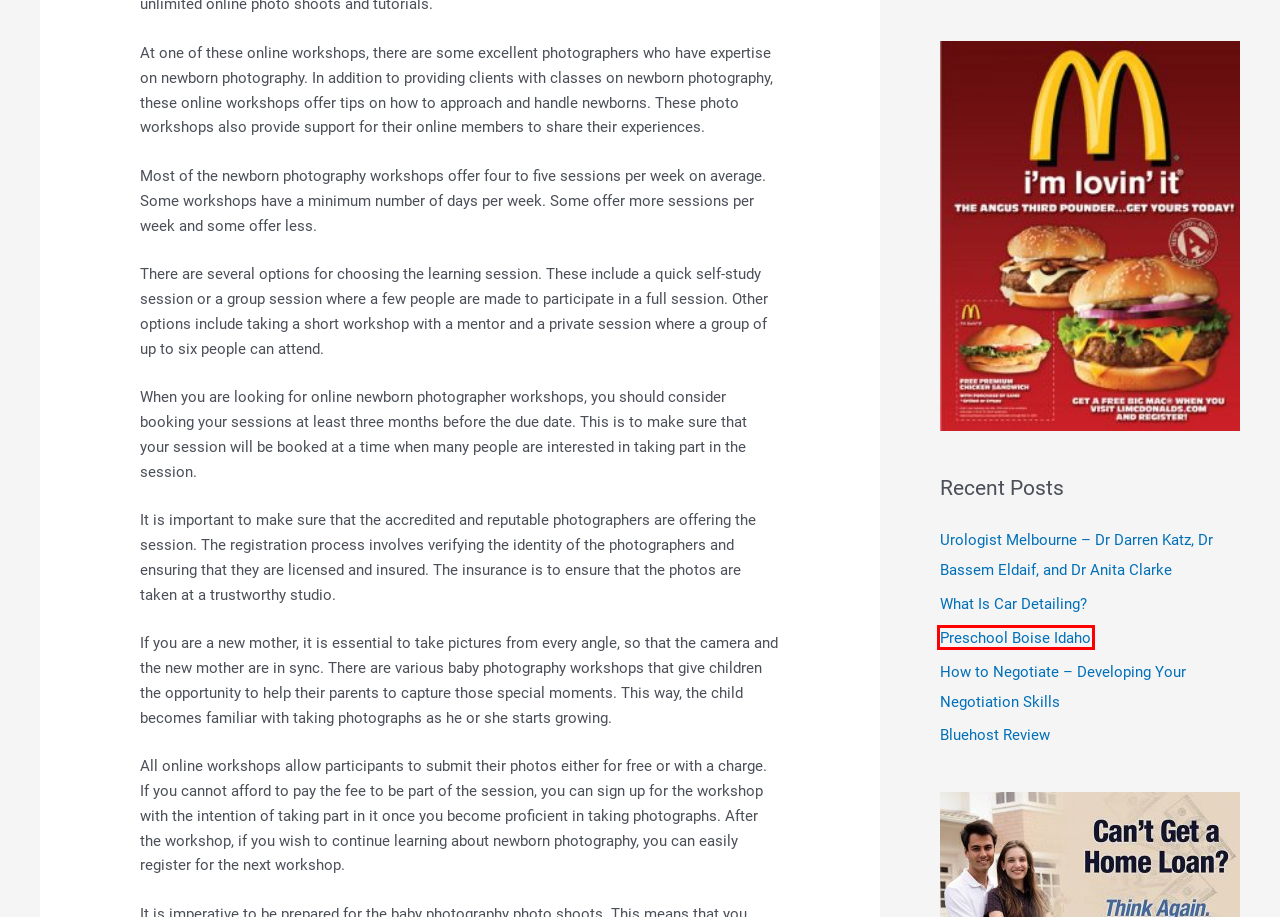You are provided with a screenshot of a webpage containing a red rectangle bounding box. Identify the webpage description that best matches the new webpage after the element in the bounding box is clicked. Here are the potential descriptions:
A. How to Negotiate – Developing Your Negotiation Skills – AIGE
B. Preschool Boise Idaho – AIGE
C. Employing landscape design in Spokane, WA – AIGE
D. Urologist Melbourne – Dr Darren Katz, Dr Bassem Eldaif, and Dr Anita Clarke – AIGE
E. What Is Car Detailing? – AIGE
F. Newborn Photography Workshops | Erin Tole Workshops
G. Qualified Speedy Appliance Repair – AIGE
H. Bluehost Review – AIGE

B